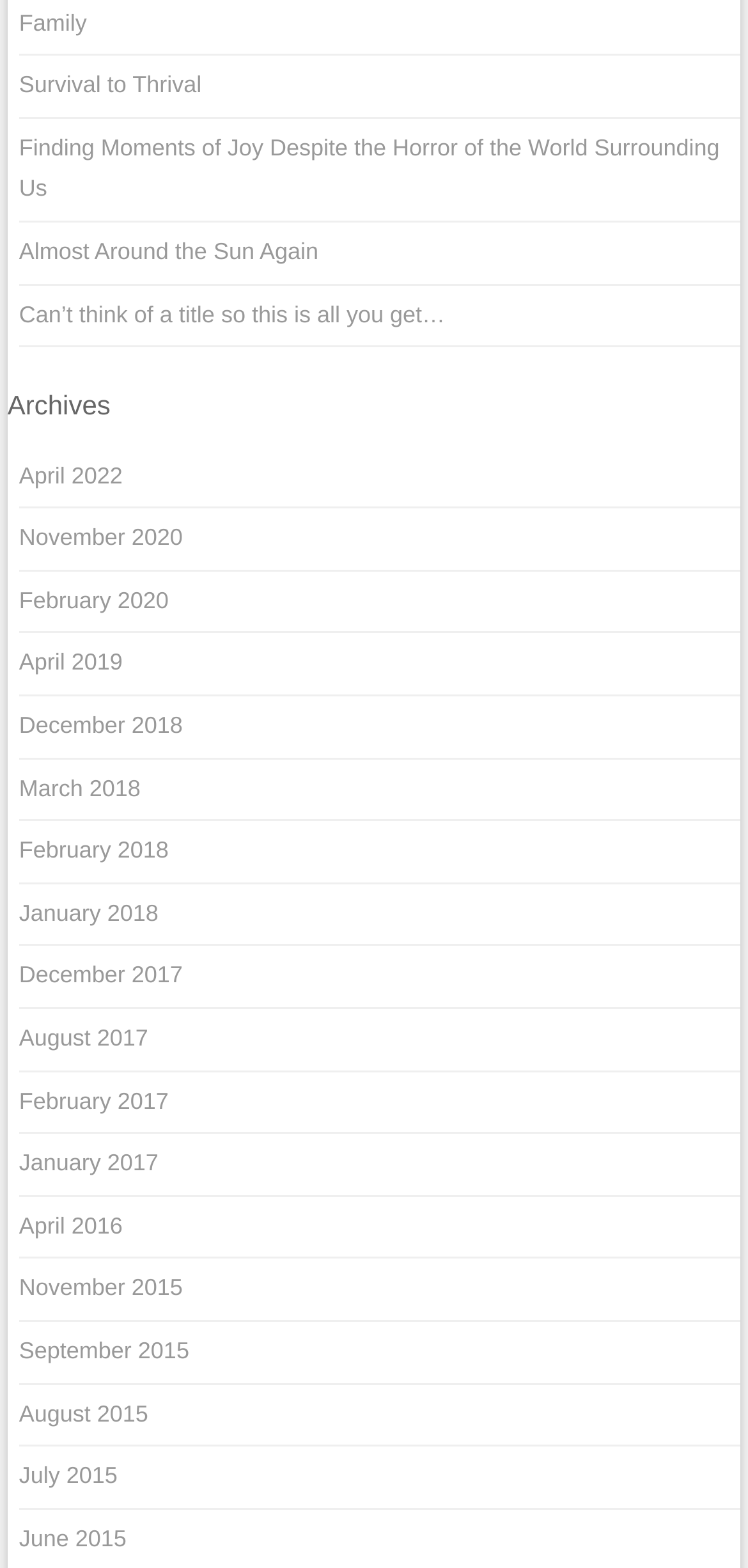Determine the bounding box coordinates of the section to be clicked to follow the instruction: "Go to April 2022". The coordinates should be given as four float numbers between 0 and 1, formatted as [left, top, right, bottom].

[0.025, 0.294, 0.164, 0.312]